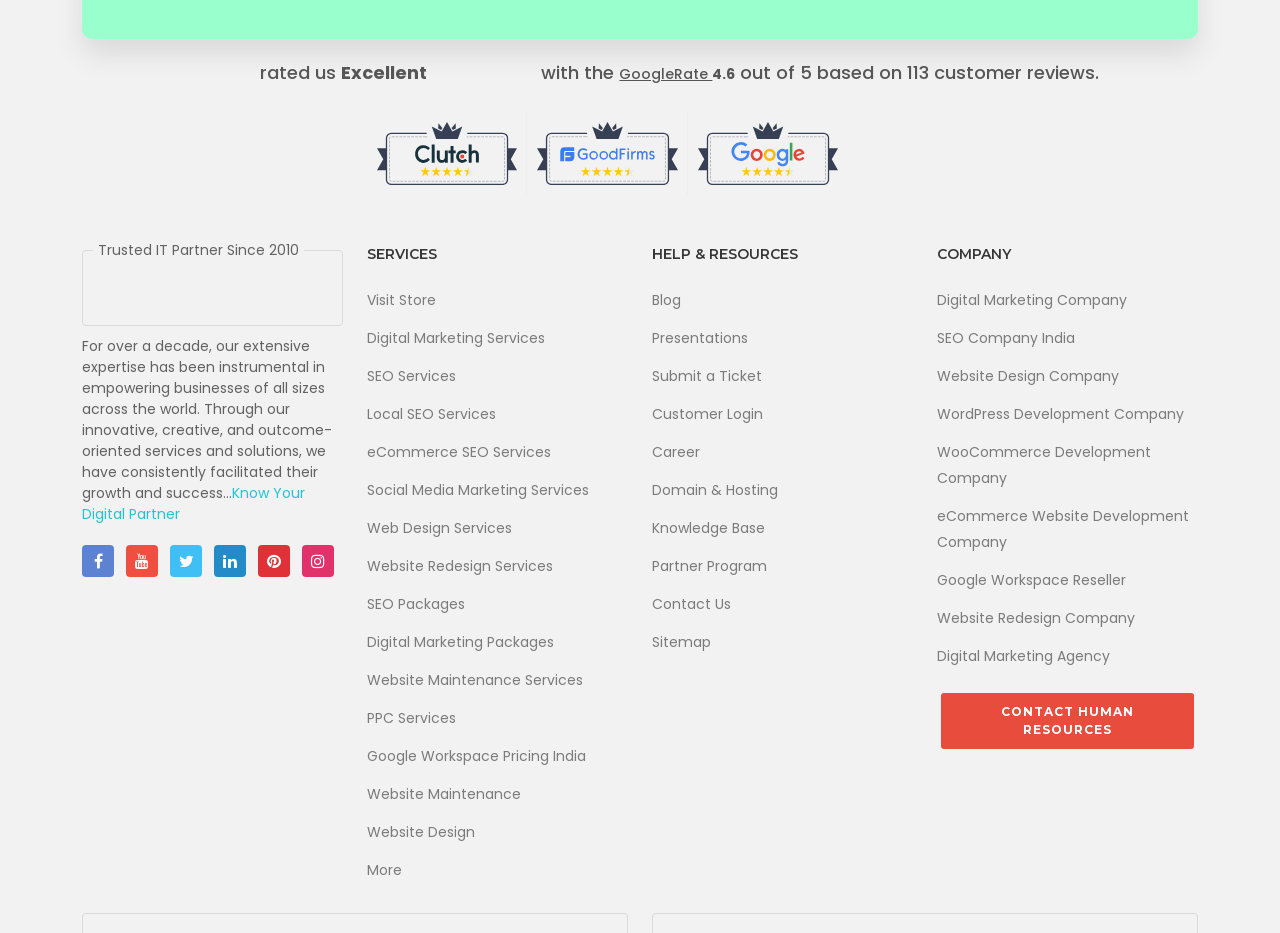Please identify the bounding box coordinates of the element that needs to be clicked to execute the following command: "Know your digital partner". Provide the bounding box using four float numbers between 0 and 1, formatted as [left, top, right, bottom].

[0.064, 0.518, 0.238, 0.562]